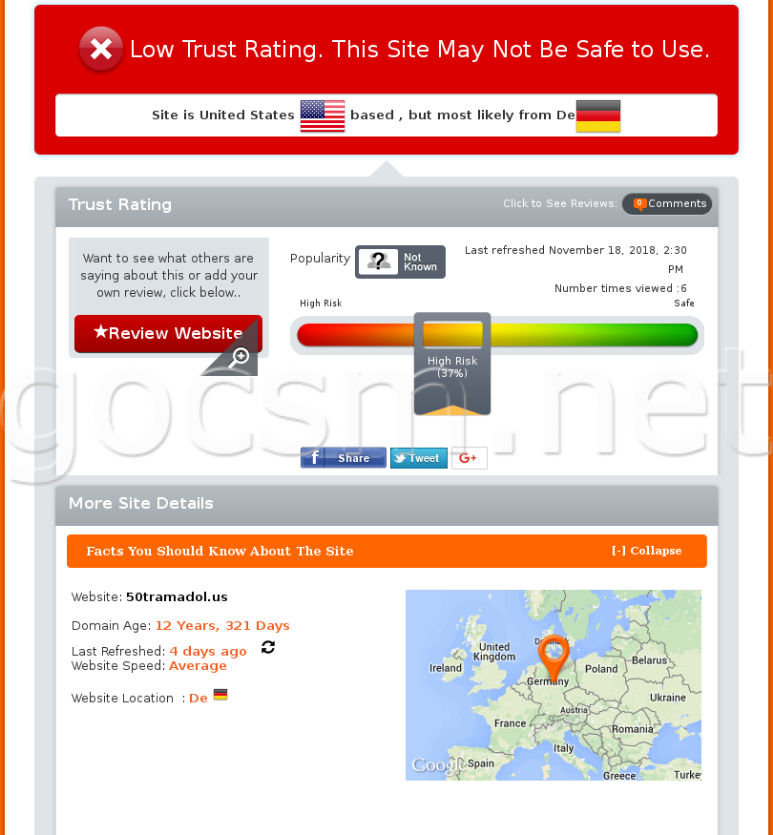Please answer the following question as detailed as possible based on the image: 
How old is the website's domain?

The domain age of the website can be found in the additional site details section, which provides information about the website's domain age, last refresh date, and average website speed.